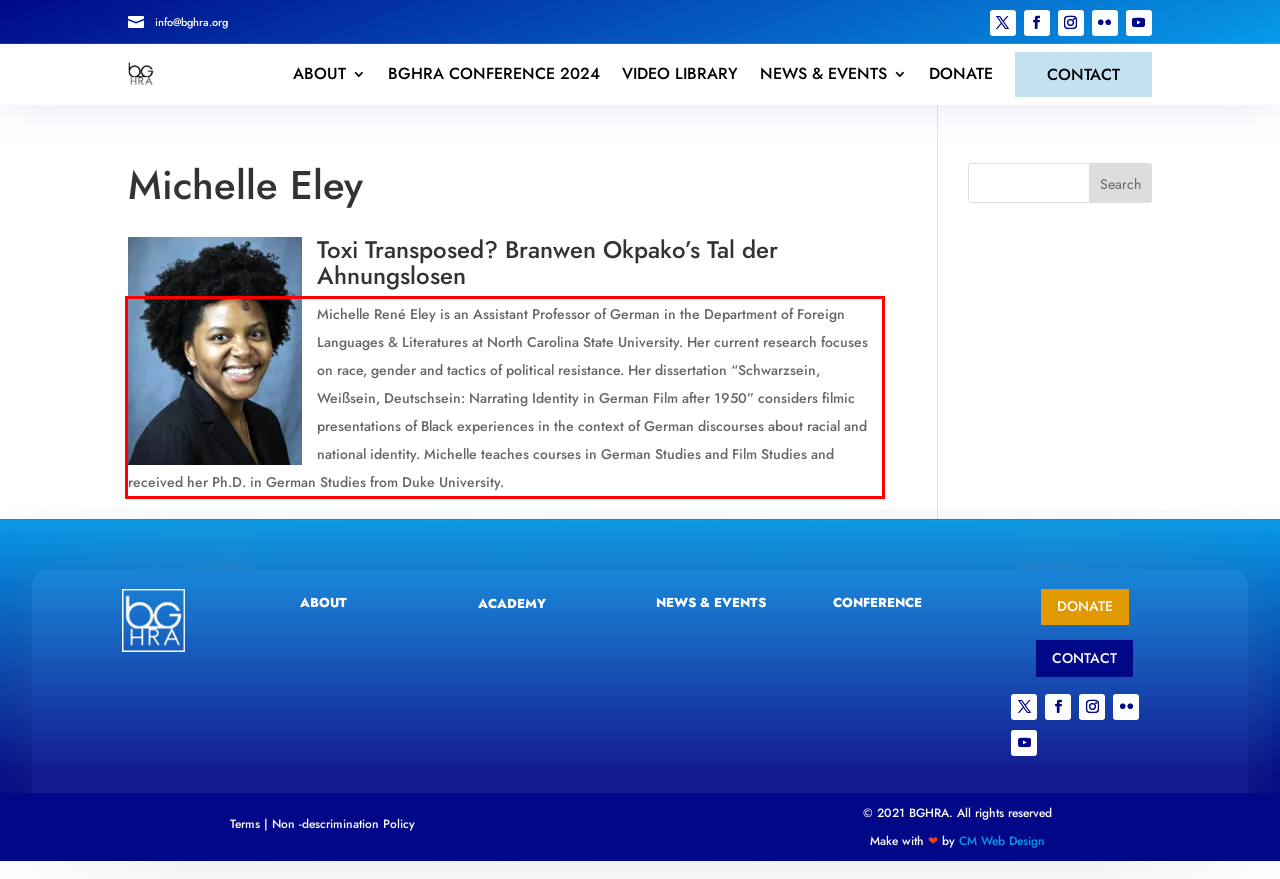Identify the red bounding box in the webpage screenshot and perform OCR to generate the text content enclosed.

Michelle René Eley is an Assistant Professor of German in the Department of Foreign Languages & Literatures at North Carolina State University. Her current research focuses on race, gender and tactics of political resistance. Her dissertation “Schwarzsein, Weißsein, Deutschsein: Narrating Identity in German Film after 1950” considers filmic presentations of Black experiences in the context of German discourses about racial and national identity. Michelle teaches courses in German Studies and Film Studies and received her Ph.D. in German Studies from Duke University.